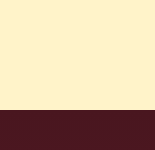What is the theme evoked by the color combination?
Provide an in-depth answer to the question, covering all aspects.

The caption explains that the combination of the soft cream yellow and deep burgundy colors conveys both comfort and prestige, aligning well with a theme of refined living or professional quality in various settings.